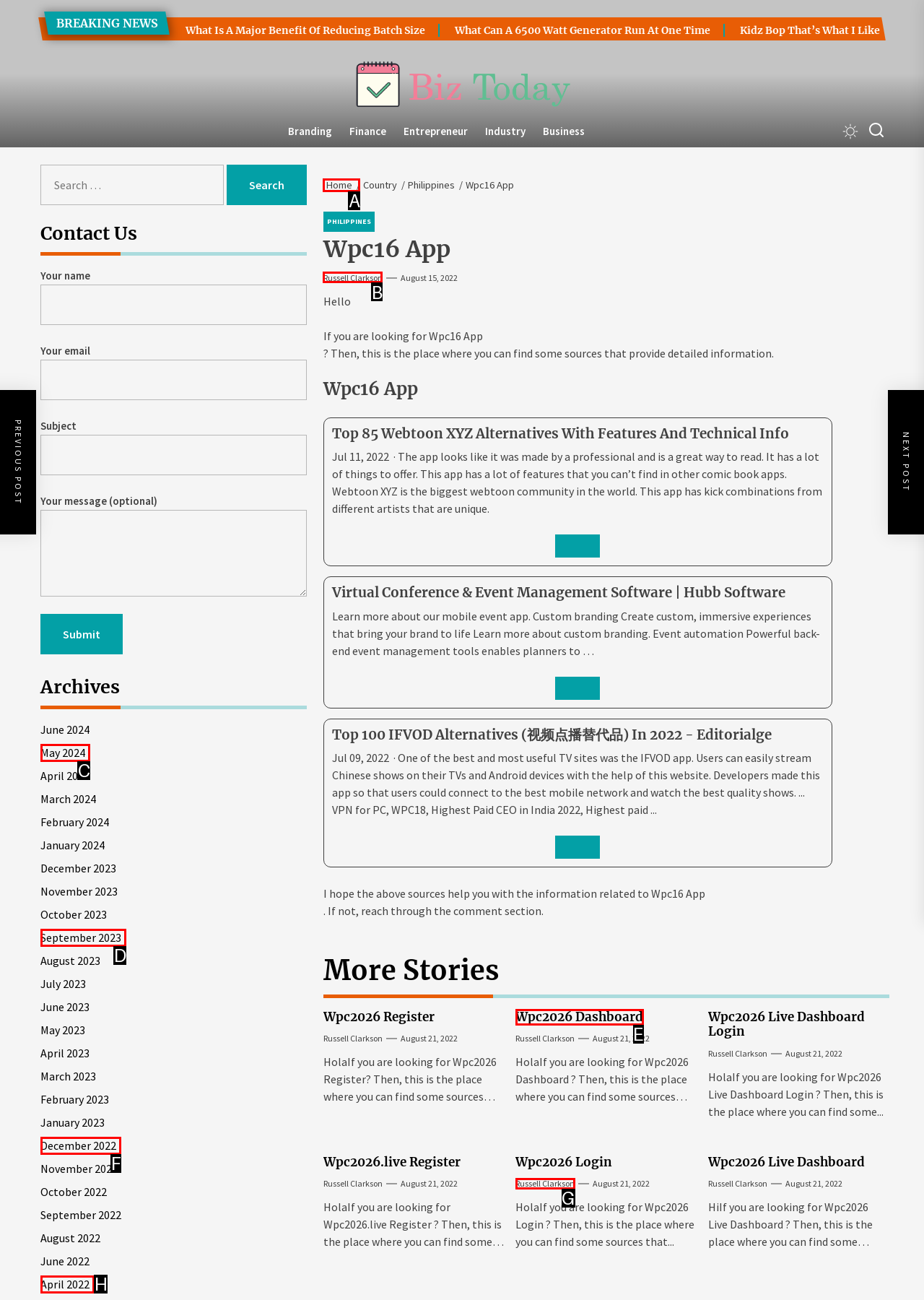Determine which HTML element corresponds to the description: Russell Clarkson. Provide the letter of the correct option.

G